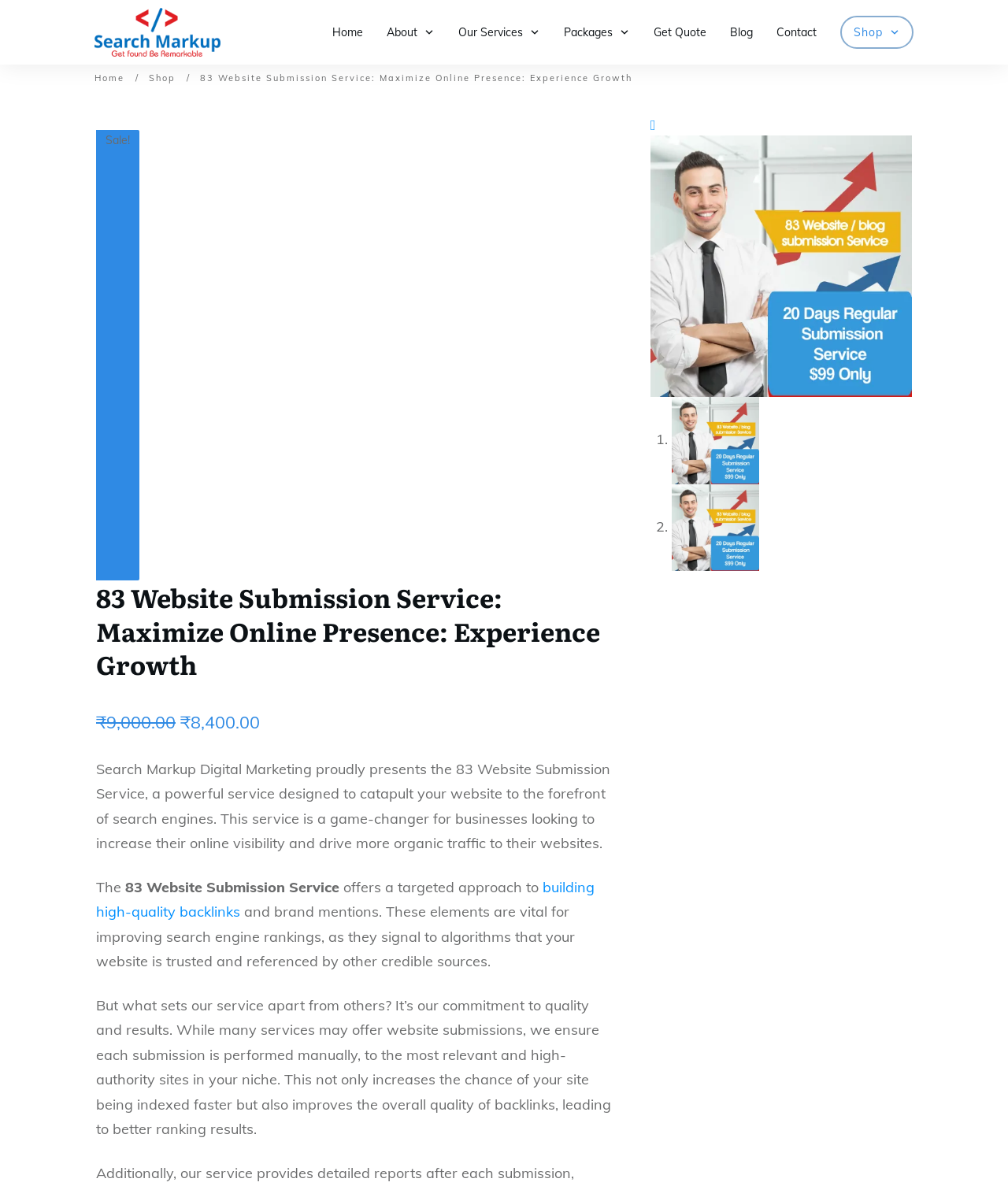Answer the question below with a single word or a brief phrase: 
What is the purpose of the 83 Website Submission Service?

to increase online visibility